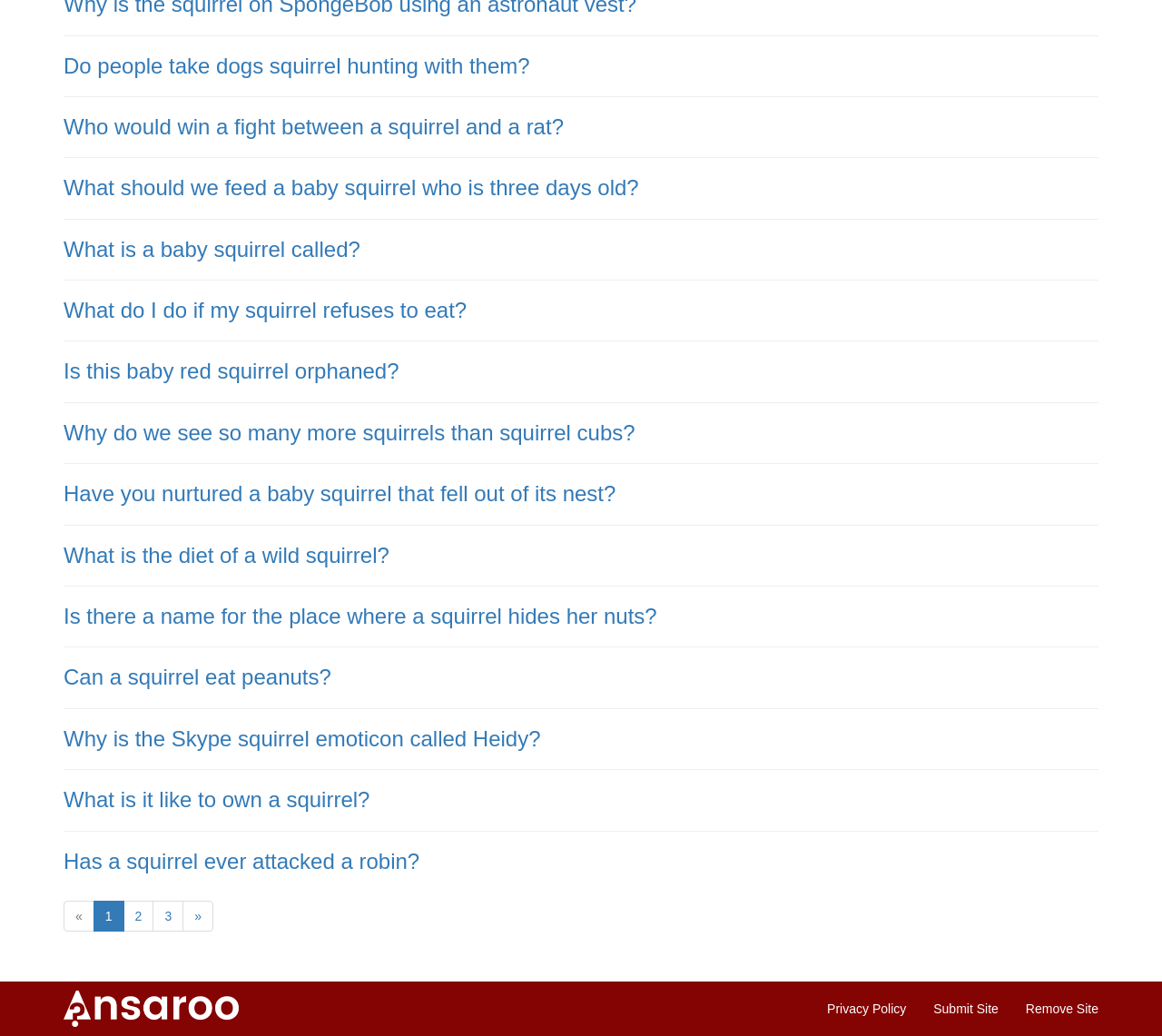Please provide the bounding box coordinates for the element that needs to be clicked to perform the instruction: "Contact the website owner". The coordinates must consist of four float numbers between 0 and 1, formatted as [left, top, right, bottom].

None